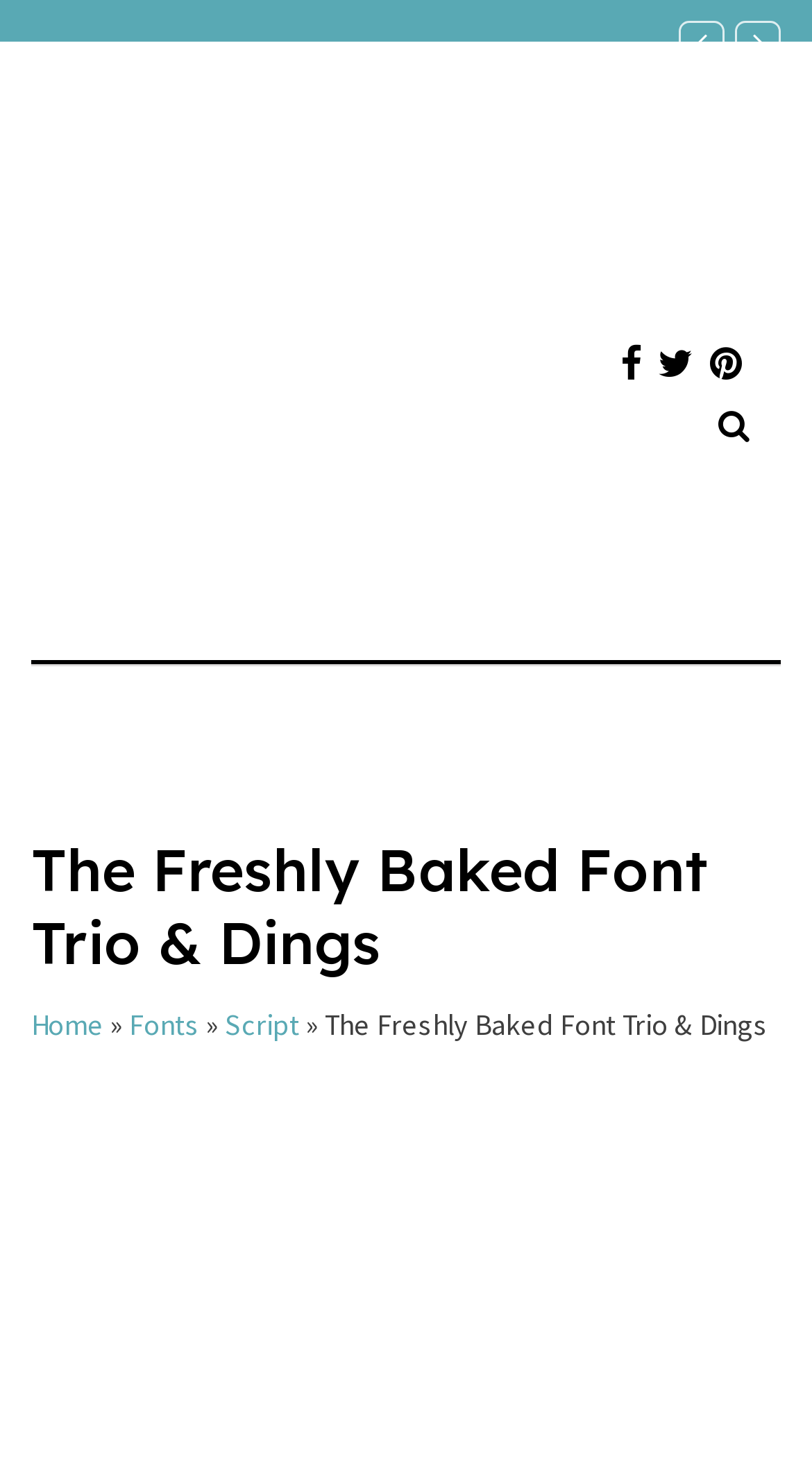What is the purpose of the toggle button?
Please use the visual content to give a single word or phrase answer.

Search toggle